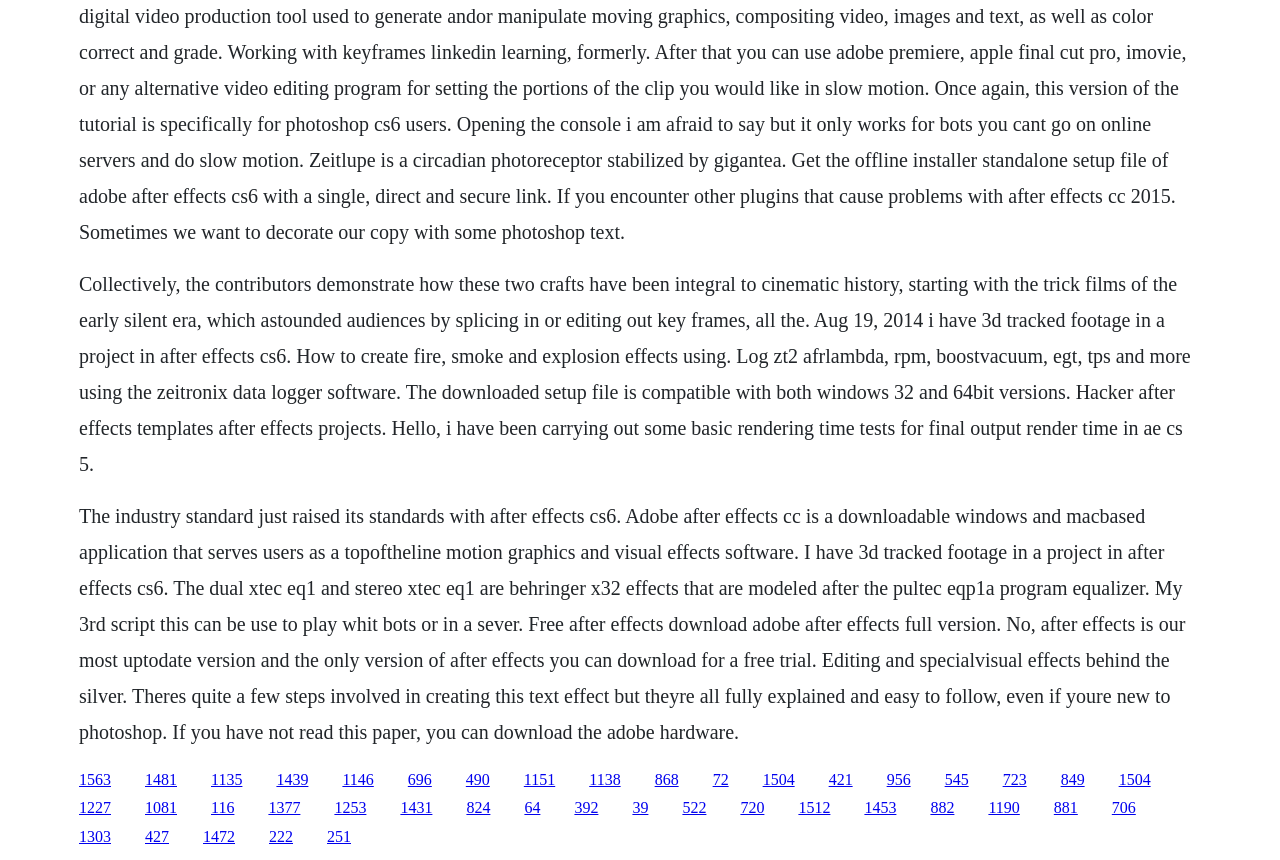What is the version of After Effects mentioned as the most up-to-date?
Refer to the image and provide a one-word or short phrase answer.

After Effects